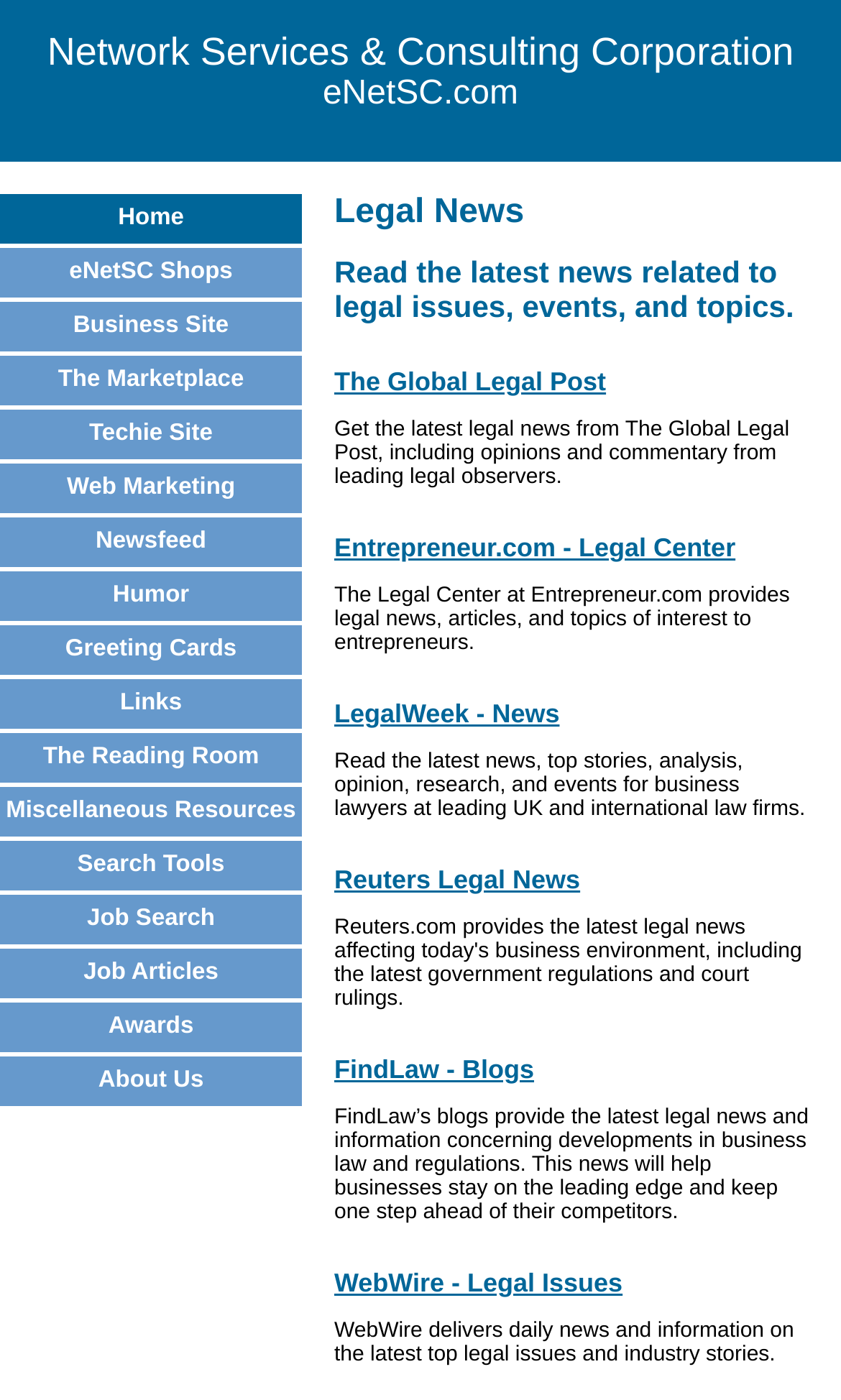Give the bounding box coordinates for this UI element: "Entrepreneur.com - Legal Center". The coordinates should be four float numbers between 0 and 1, arranged as [left, top, right, bottom].

[0.397, 0.38, 0.874, 0.402]